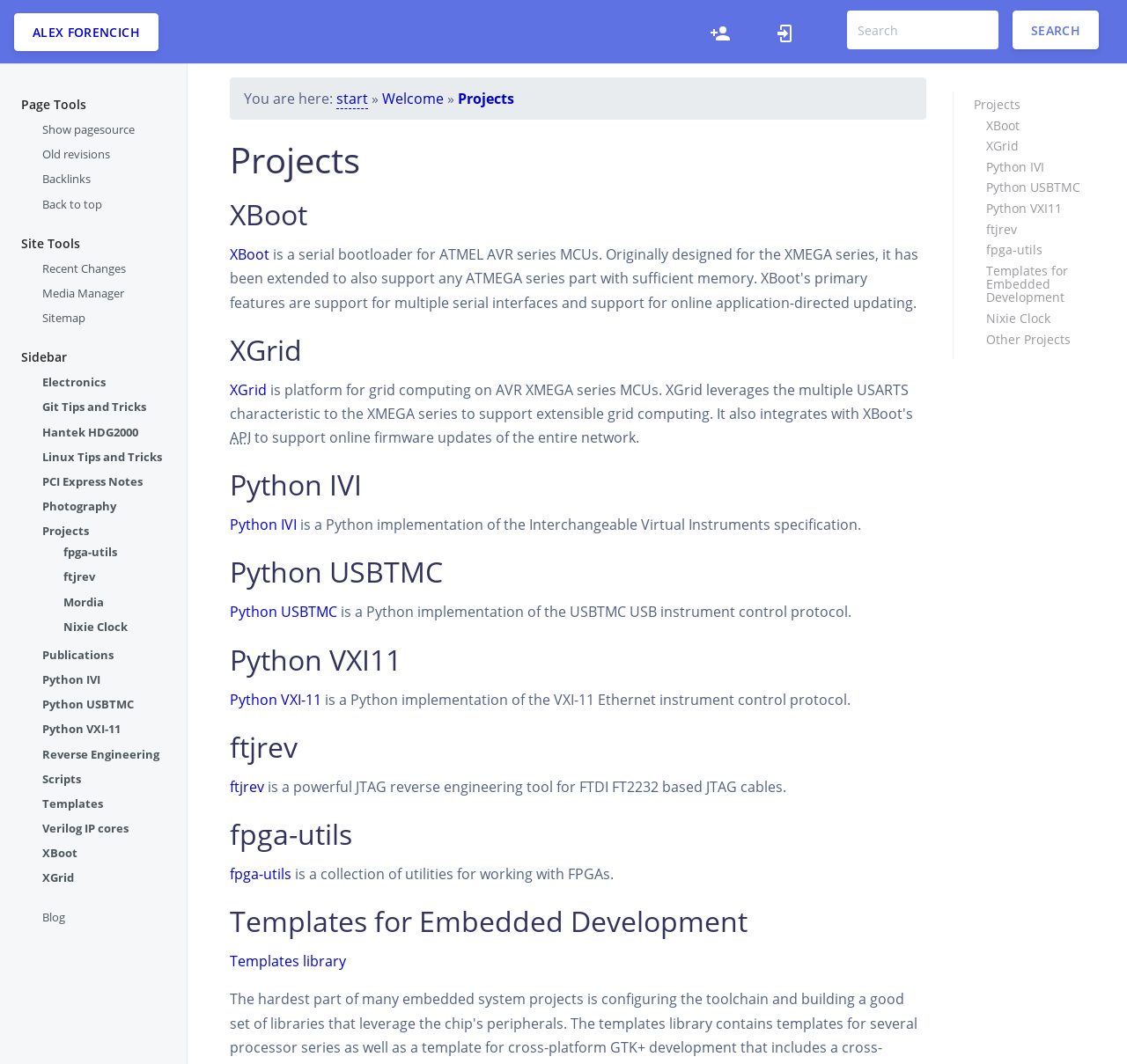Determine the coordinates of the bounding box for the clickable area needed to execute this instruction: "log in to the system".

[0.681, 0.007, 0.72, 0.053]